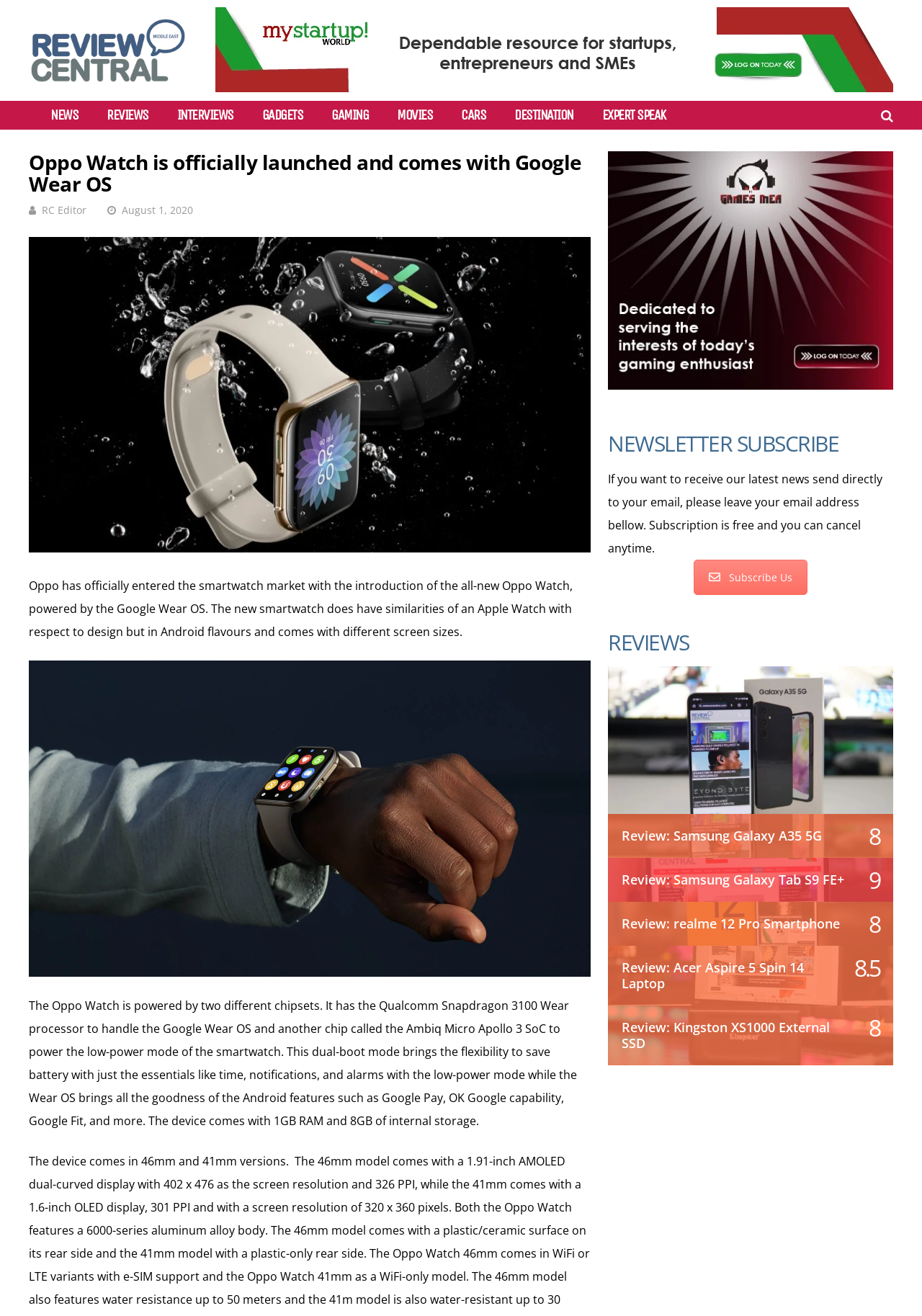Your task is to extract the text of the main heading from the webpage.

Oppo Watch is officially launched and comes with Google Wear OS